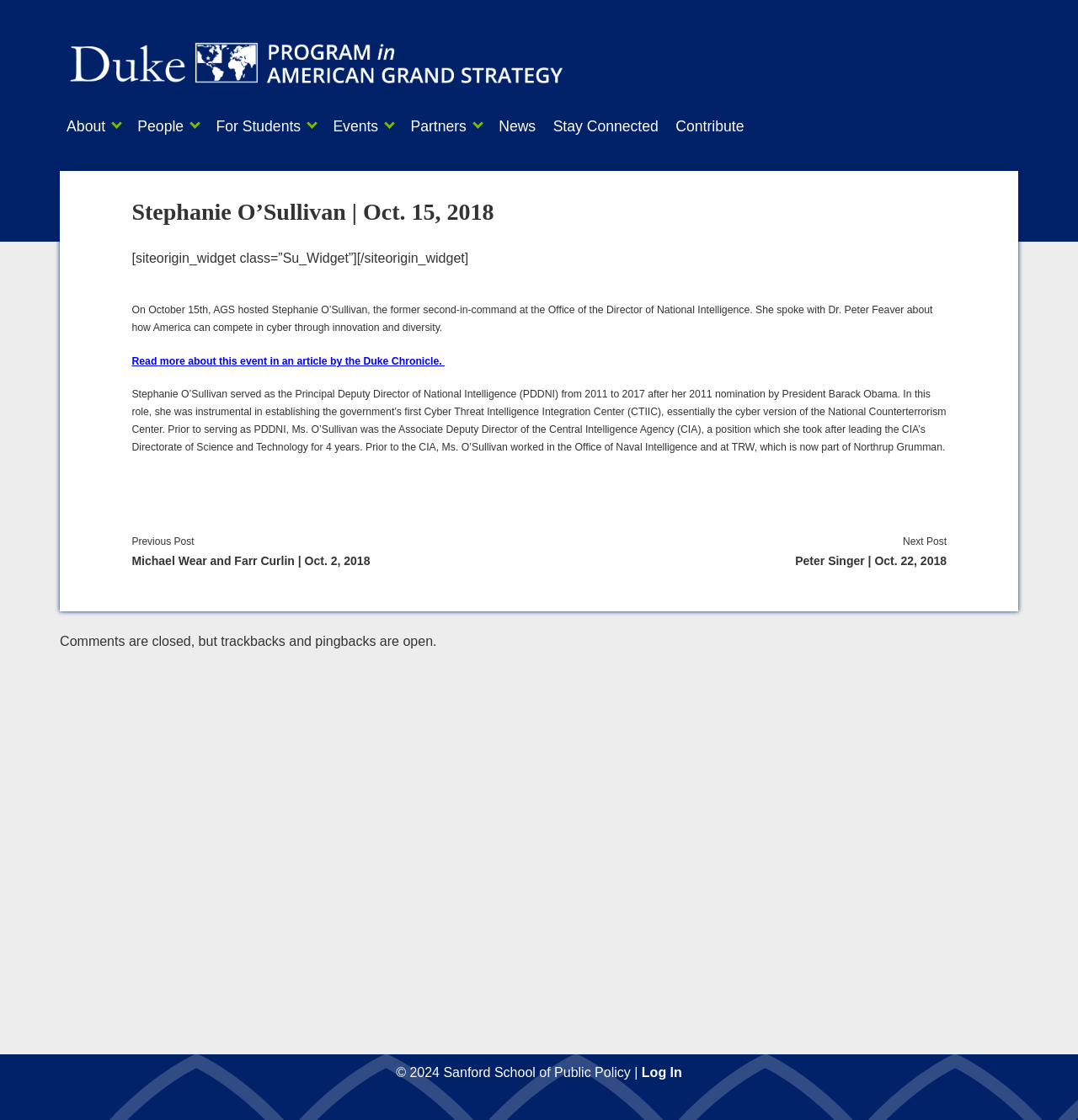Please extract the title of the webpage.

Stephanie O’Sullivan | Oct. 15, 2018